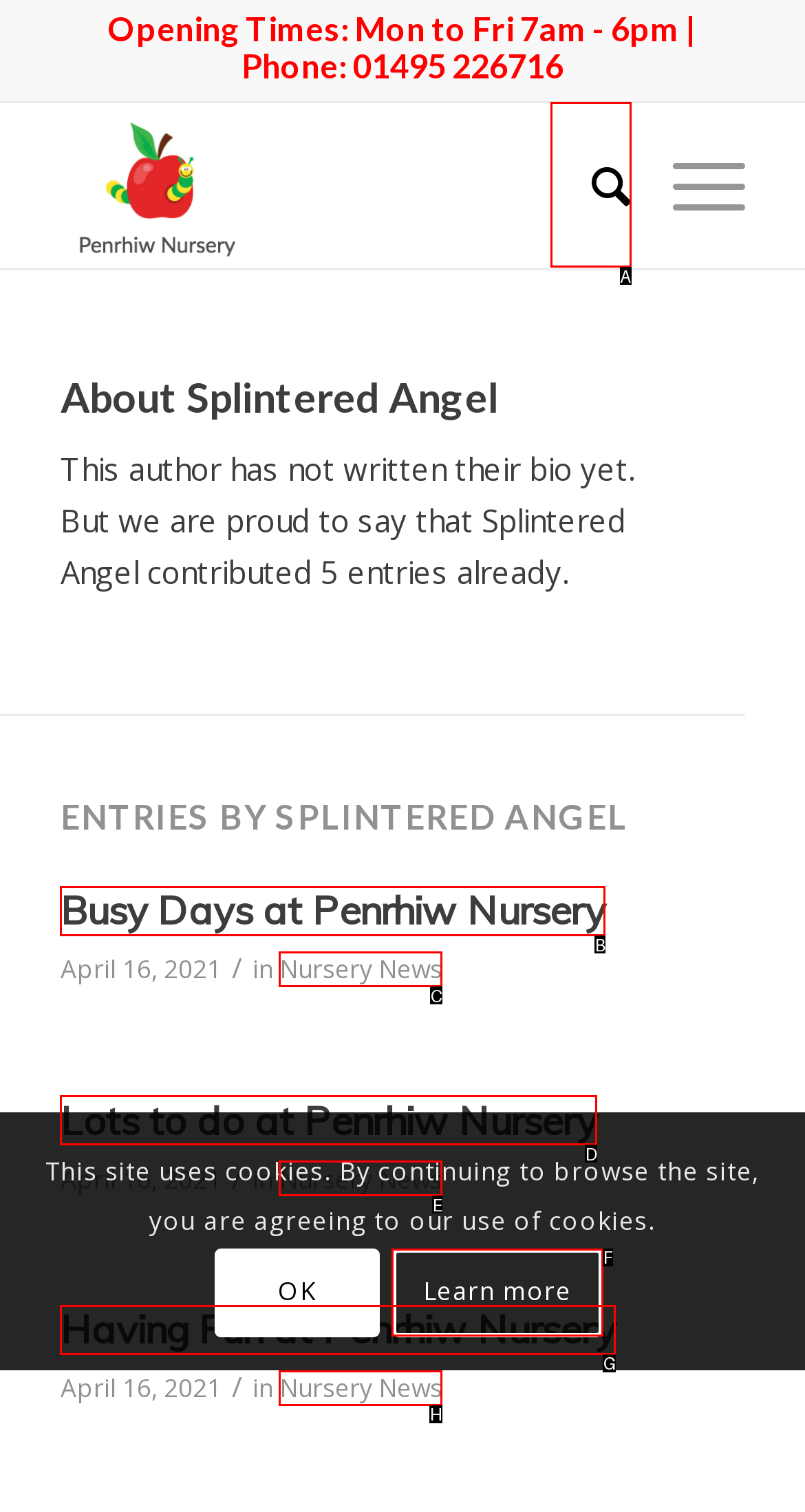Identify the letter of the correct UI element to fulfill the task: Read the article 'Busy Days at Penrhiw Nursery' from the given options in the screenshot.

B